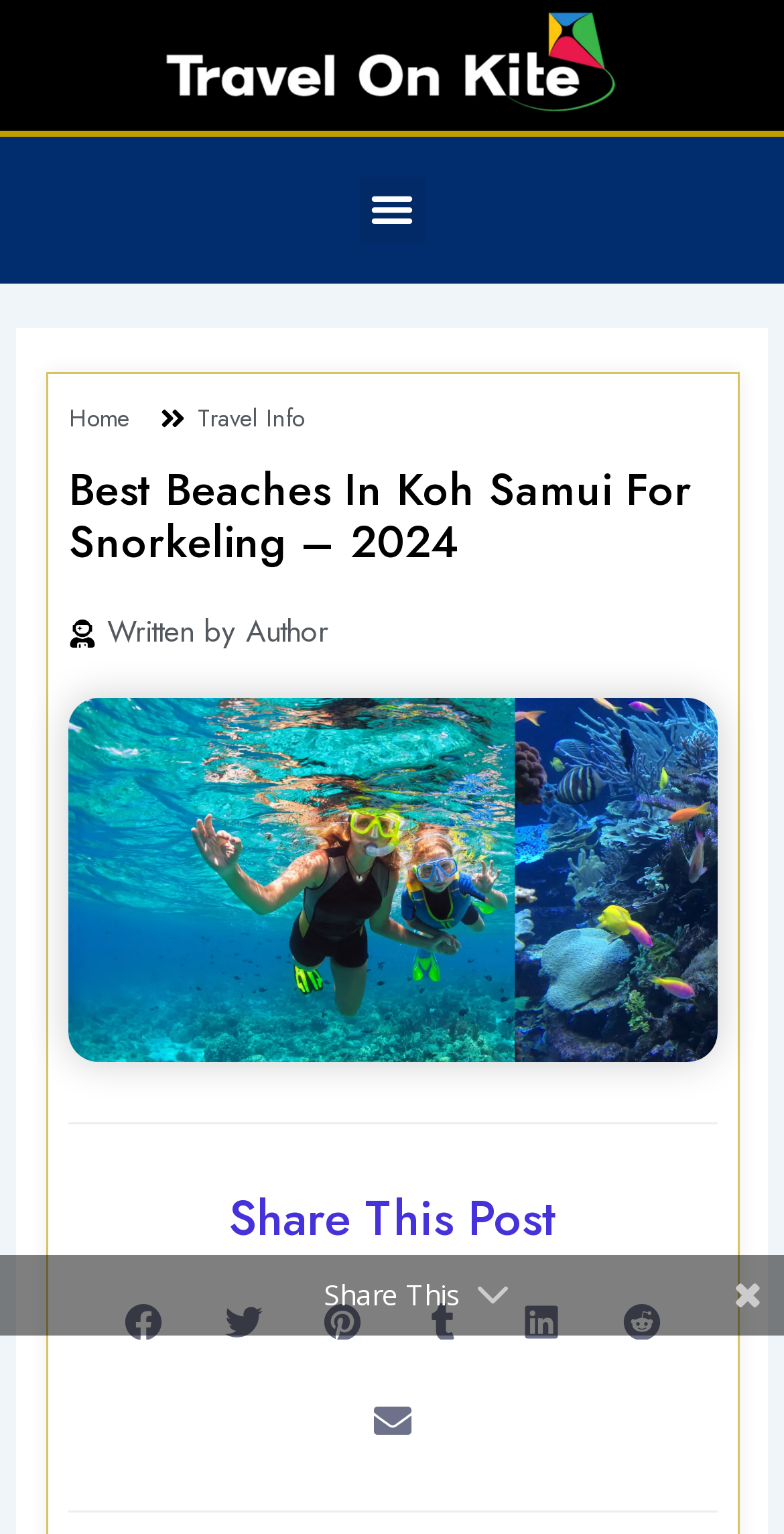Please identify the bounding box coordinates of the clickable area that will fulfill the following instruction: "Share on facebook". The coordinates should be in the format of four float numbers between 0 and 1, i.e., [left, top, right, bottom].

[0.121, 0.829, 0.247, 0.894]